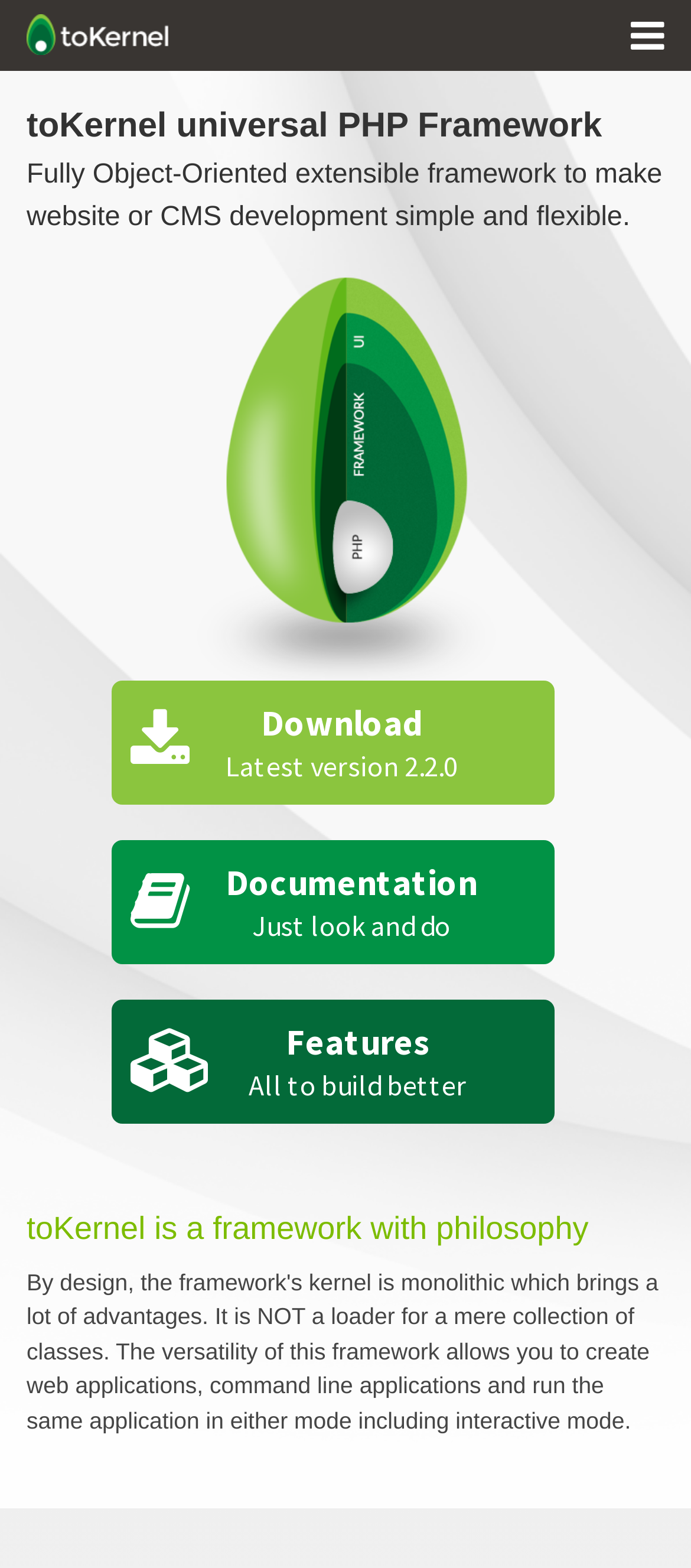What is the latest version of toKernel?
Use the image to give a comprehensive and detailed response to the question.

The latest version of toKernel can be found in the link ' Download Latest version 2.2.0', which indicates that the current latest version is 2.2.0.